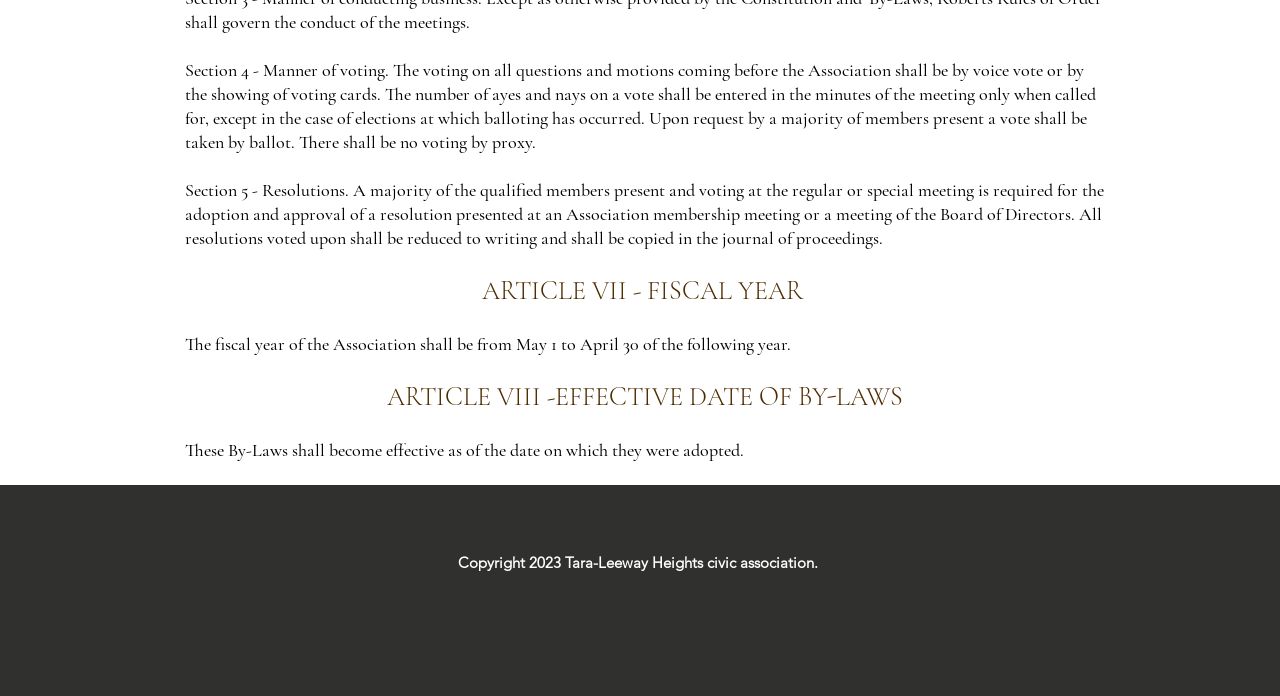How are votes taken in the Association?
Relying on the image, give a concise answer in one word or a brief phrase.

By voice vote or by showing of voting cards